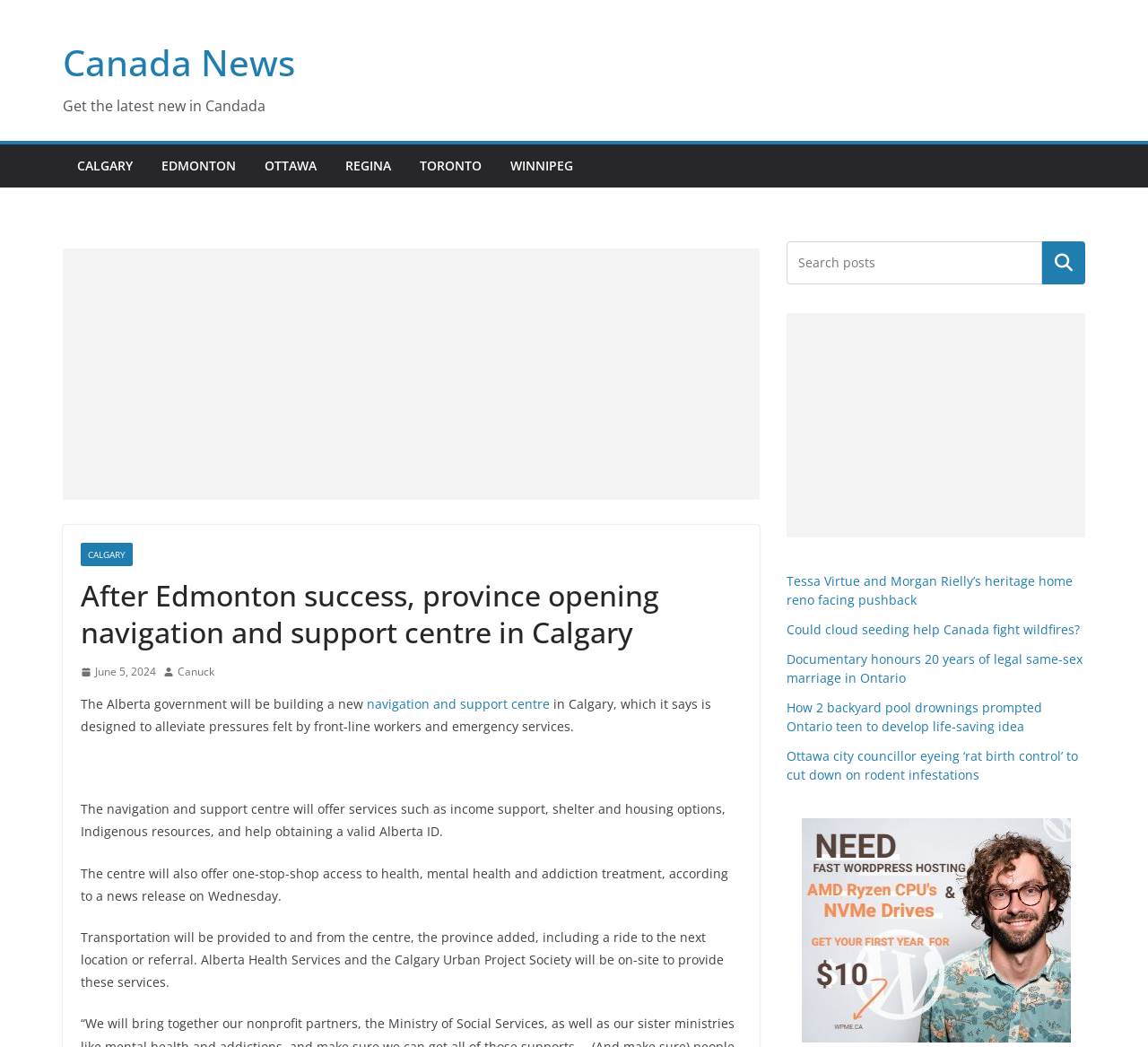Identify the bounding box of the UI component described as: "Toronto".

[0.378, 0.146, 0.433, 0.17]